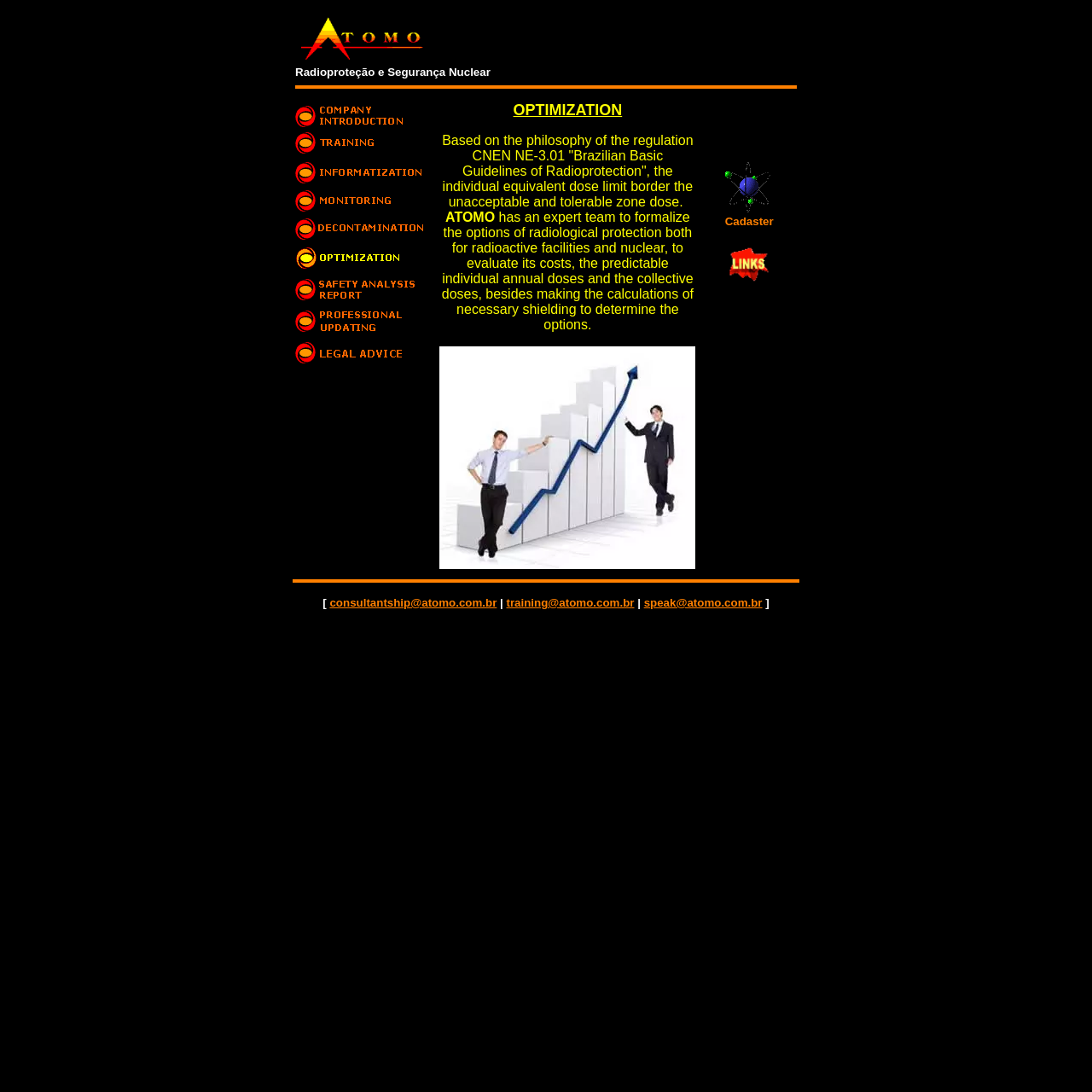What are the two links provided in the third table cell of the last table row?
Look at the image and respond with a single word or a short phrase.

Cadaster and Links